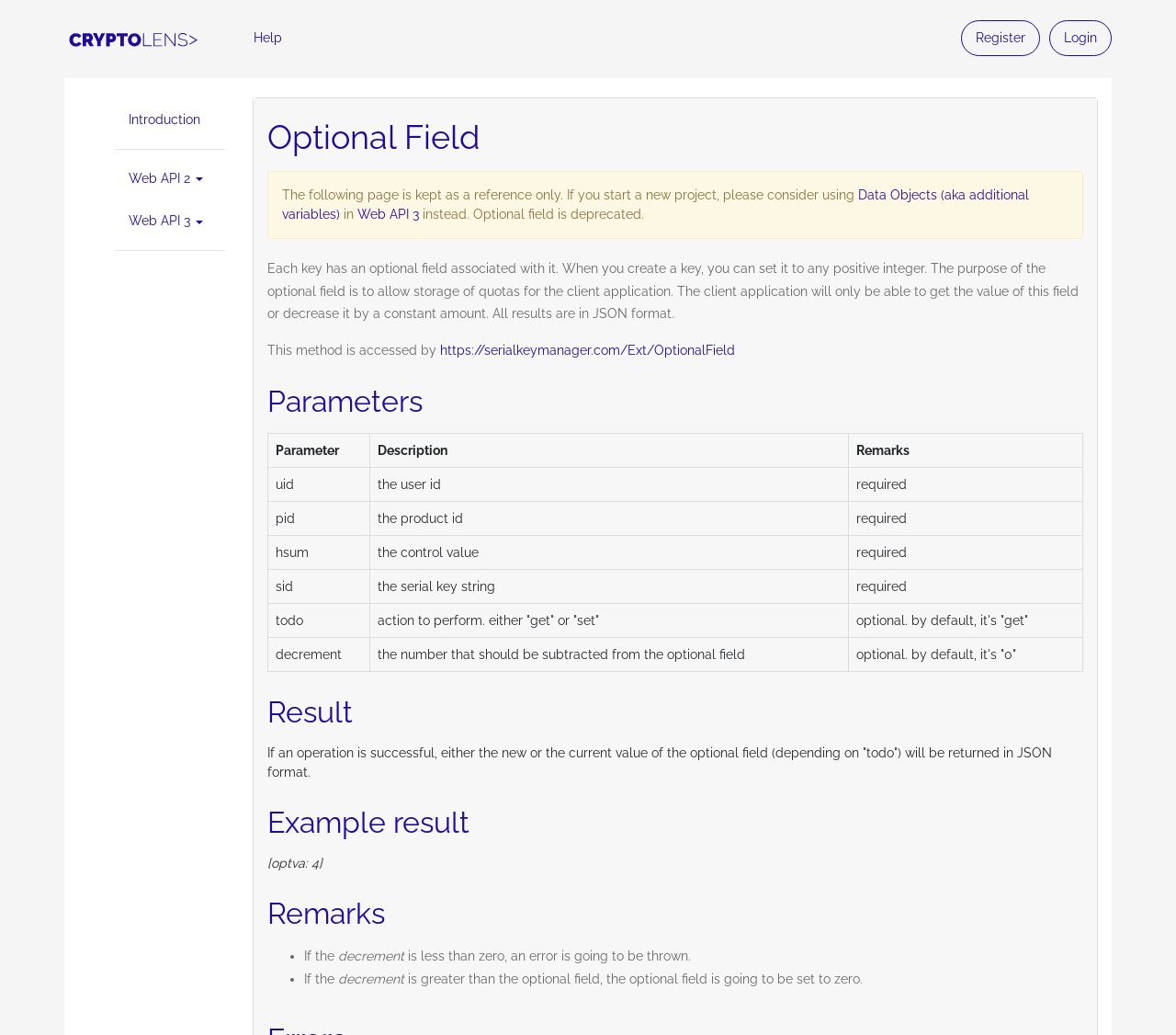Please answer the following question using a single word or phrase: 
What happens if decrement is less than zero?

Error is thrown